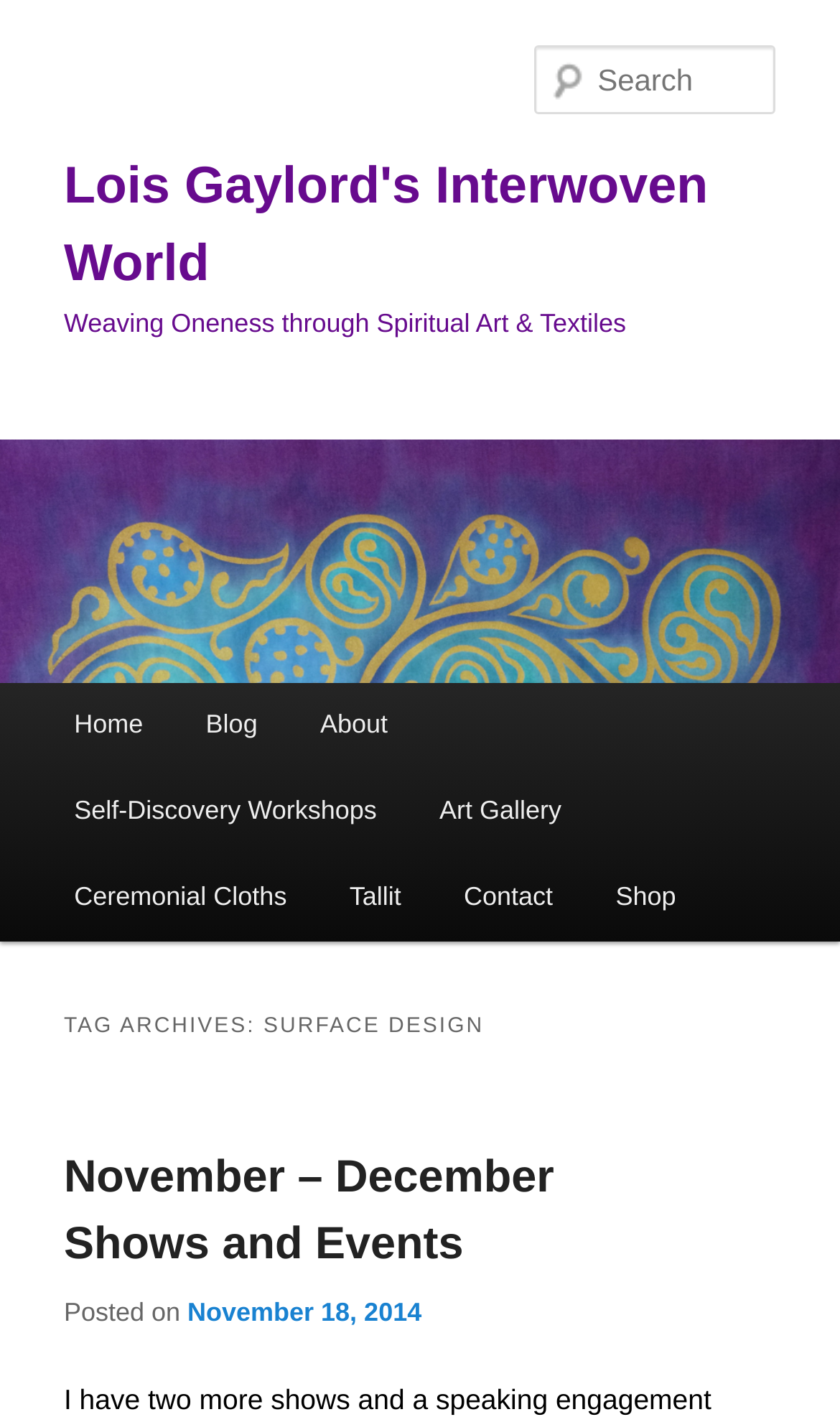Examine the screenshot and answer the question in as much detail as possible: What is the category of the 'Tallit' link?

By examining the links in the main menu, I can see that the 'Tallit' link is located under the 'Ceremonial Cloths' category, which suggests that this is the category of the 'Tallit' link.